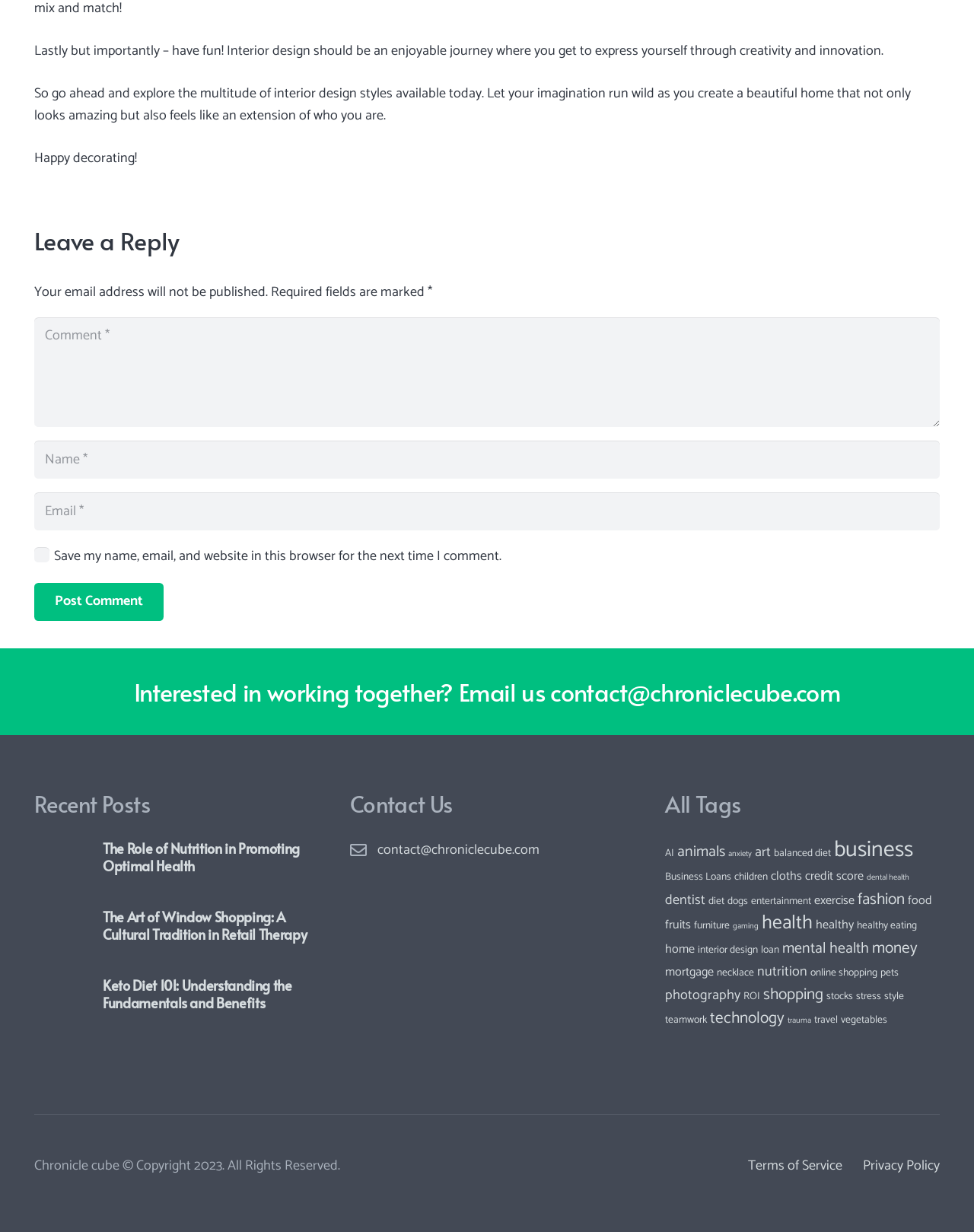Answer the question below using just one word or a short phrase: 
What is the topic of the article with the image of a keto diet?

Keto Diet 101